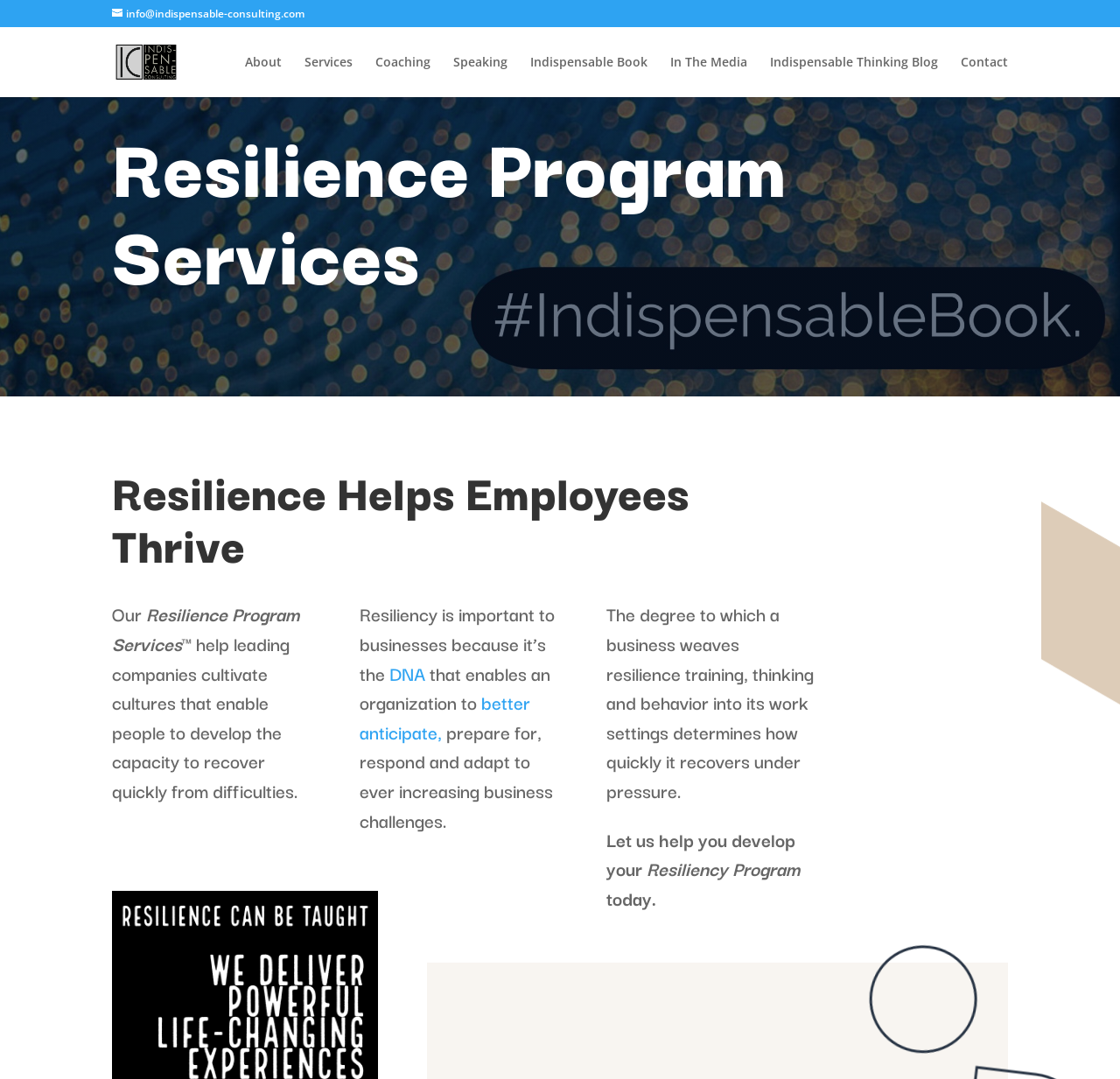Please look at the image and answer the question with a detailed explanation: What is the company name?

I determined the company name by looking at the link element with the text 'Indispensable Consulting' and an image with the same name, which suggests that it is the company's logo and name.